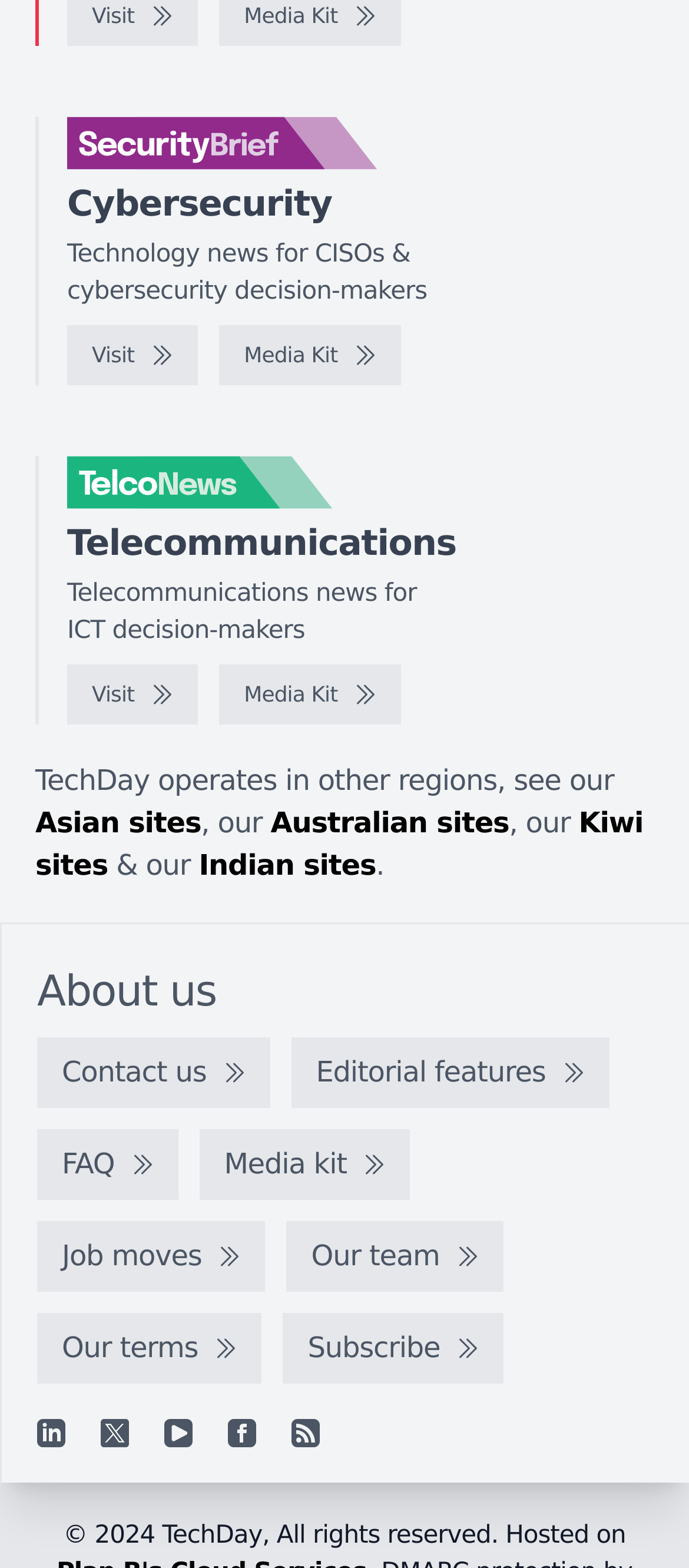Please identify the bounding box coordinates of the clickable area that will allow you to execute the instruction: "Contact us".

[0.054, 0.661, 0.392, 0.706]